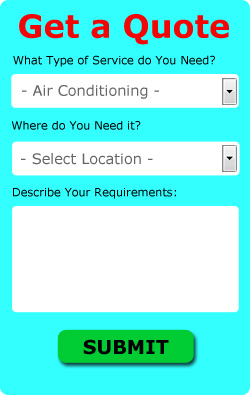Refer to the image and offer a detailed explanation in response to the question: What is the label on the prominent button?

The prominent button at the bottom of the form has a label 'SUBMIT', which encourages users to complete their request and submit it, making the process straightforward and user-friendly.